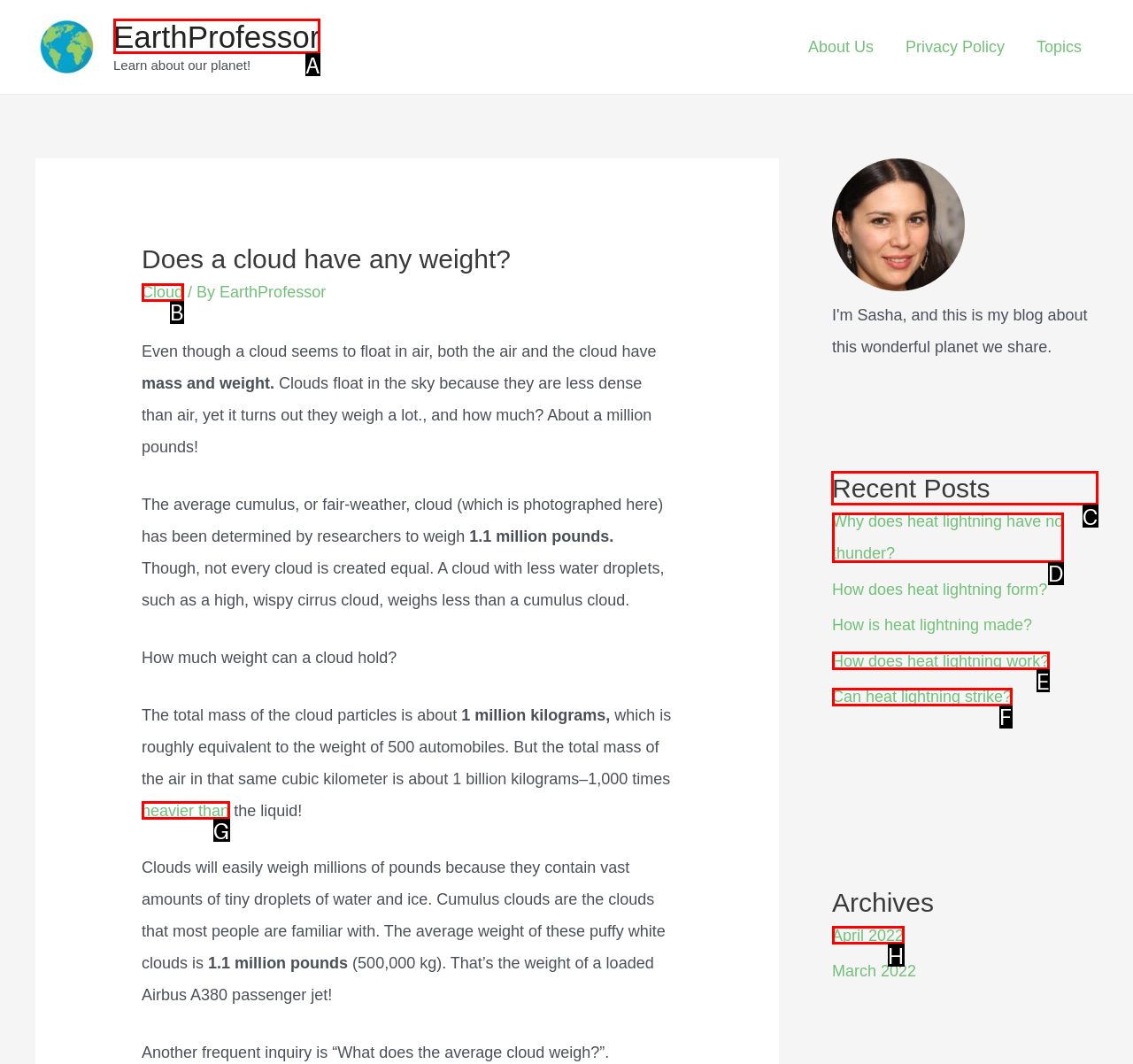Identify the HTML element that should be clicked to accomplish the task: Check the 'Recent Posts' section
Provide the option's letter from the given choices.

C